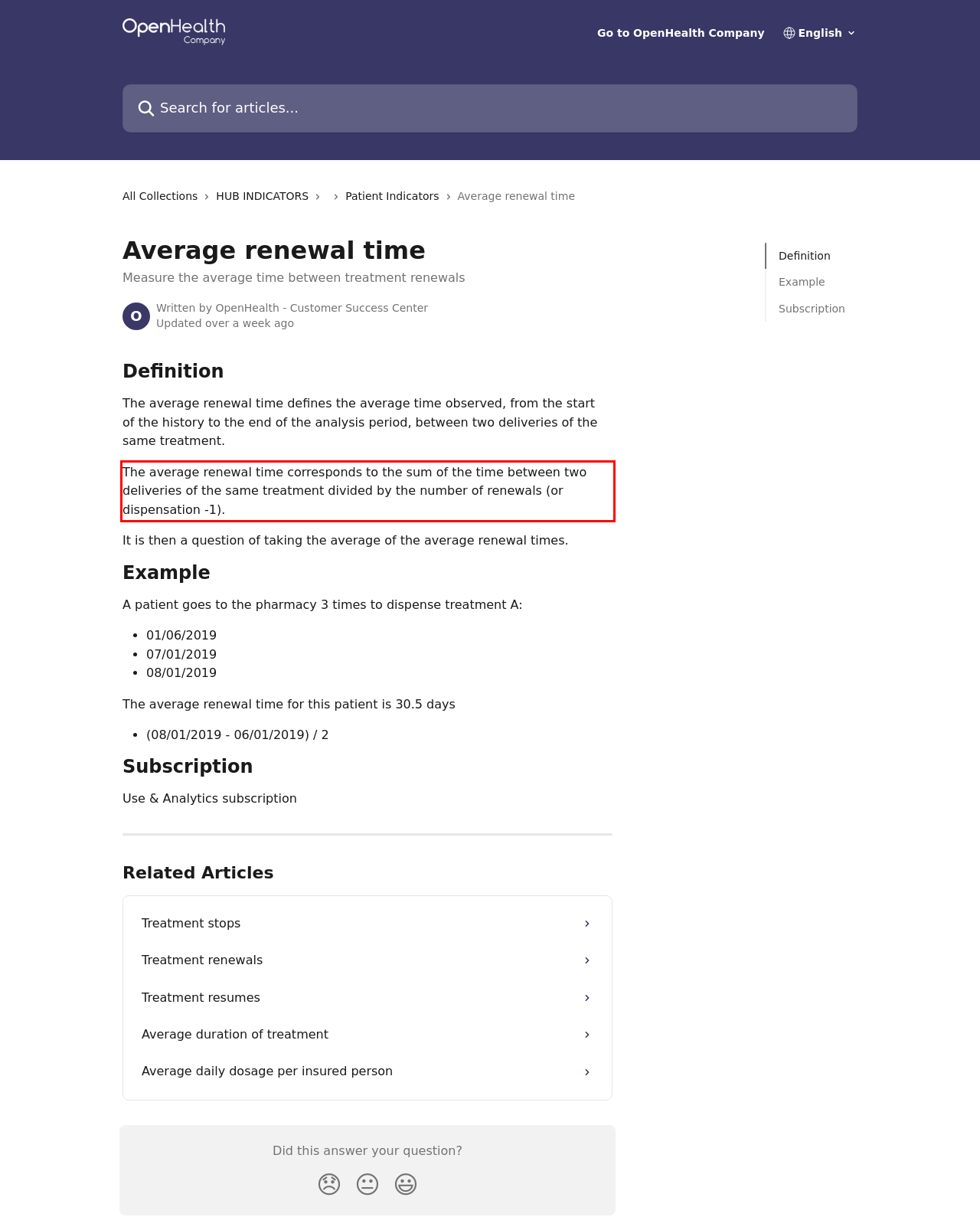Given a screenshot of a webpage, identify the red bounding box and perform OCR to recognize the text within that box.

The average renewal time corresponds to the sum of the time between two deliveries of the same treatment divided by the number of renewals (or dispensation -1).